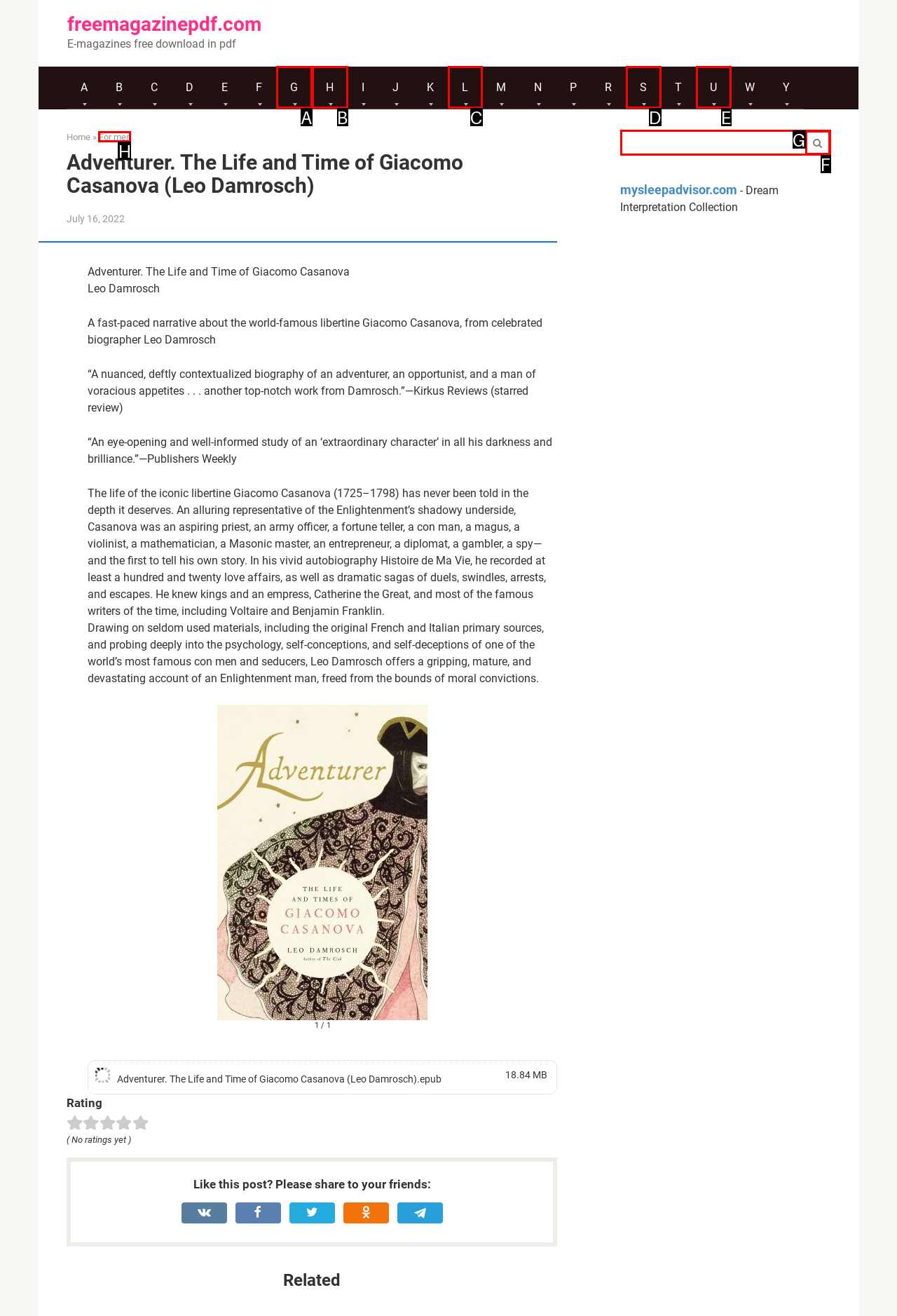Choose the HTML element that should be clicked to achieve this task: Click on the 'For men' link
Respond with the letter of the correct choice.

H